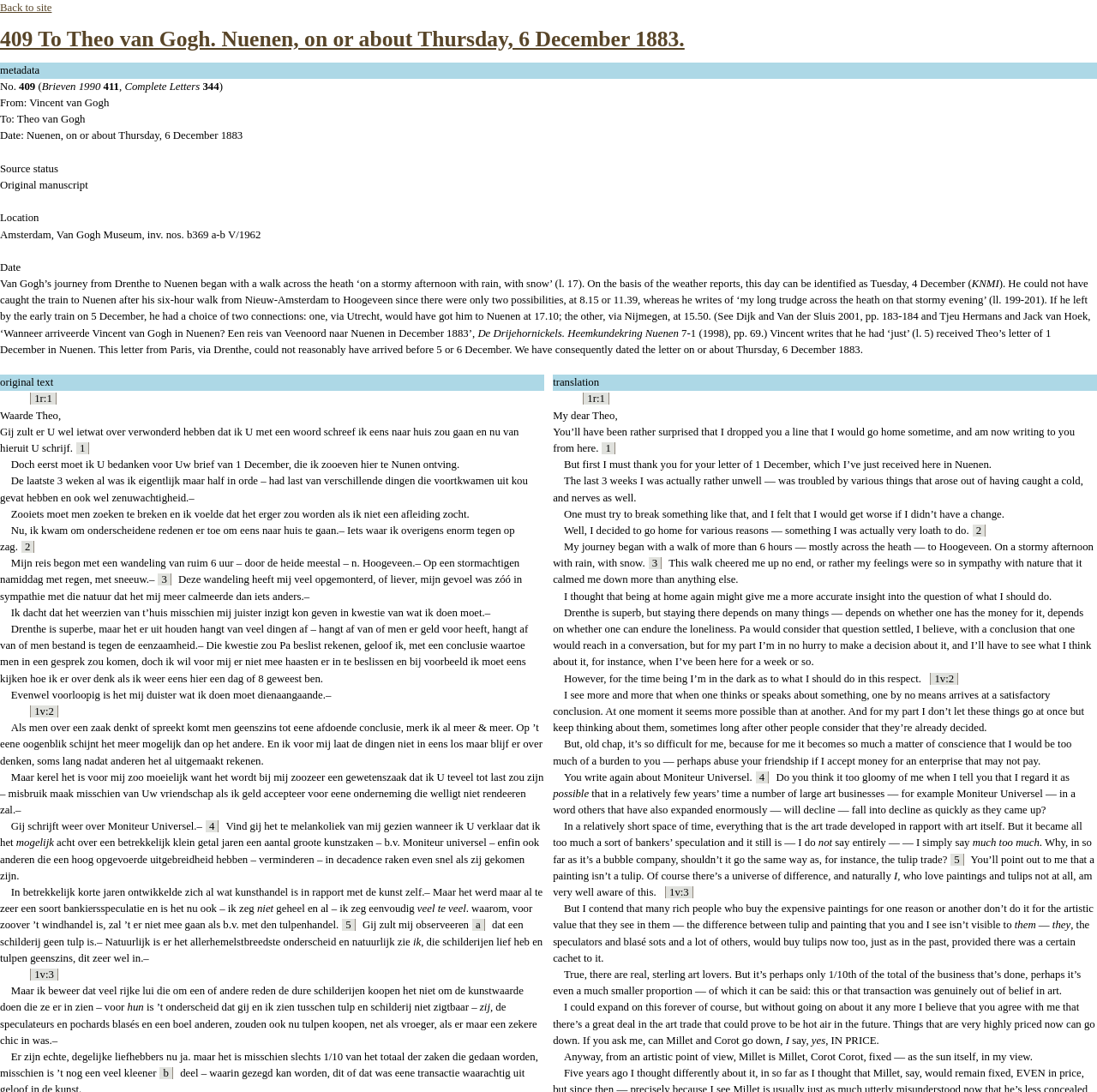Respond with a single word or phrase to the following question:
What is the recipient of the letter?

Theo van Gogh